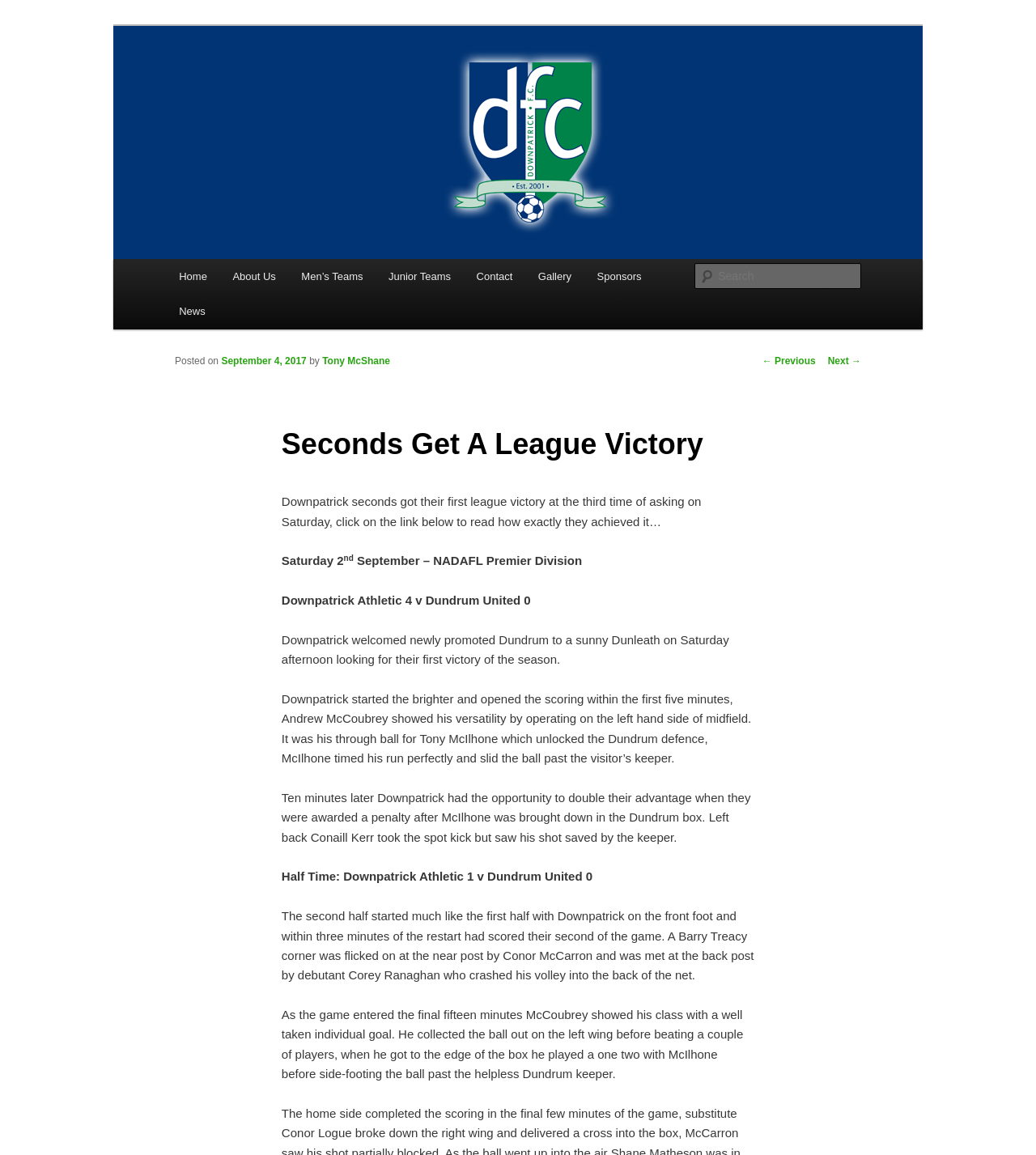Determine the bounding box coordinates of the area to click in order to meet this instruction: "Go to Home page".

[0.16, 0.224, 0.212, 0.255]